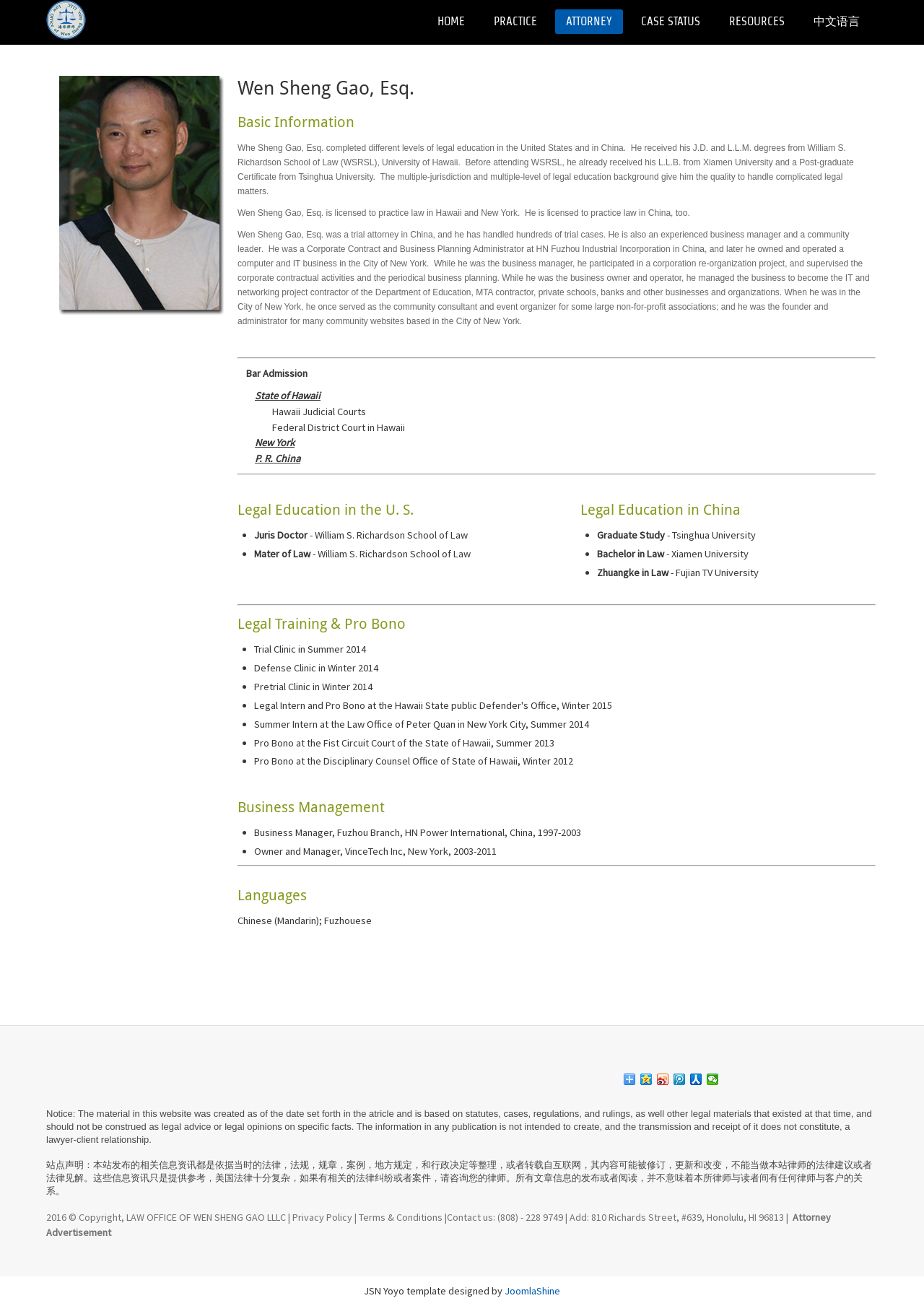Please give the bounding box coordinates of the area that should be clicked to fulfill the following instruction: "Click PRACTICE". The coordinates should be in the format of four float numbers from 0 to 1, i.e., [left, top, right, bottom].

[0.523, 0.007, 0.593, 0.026]